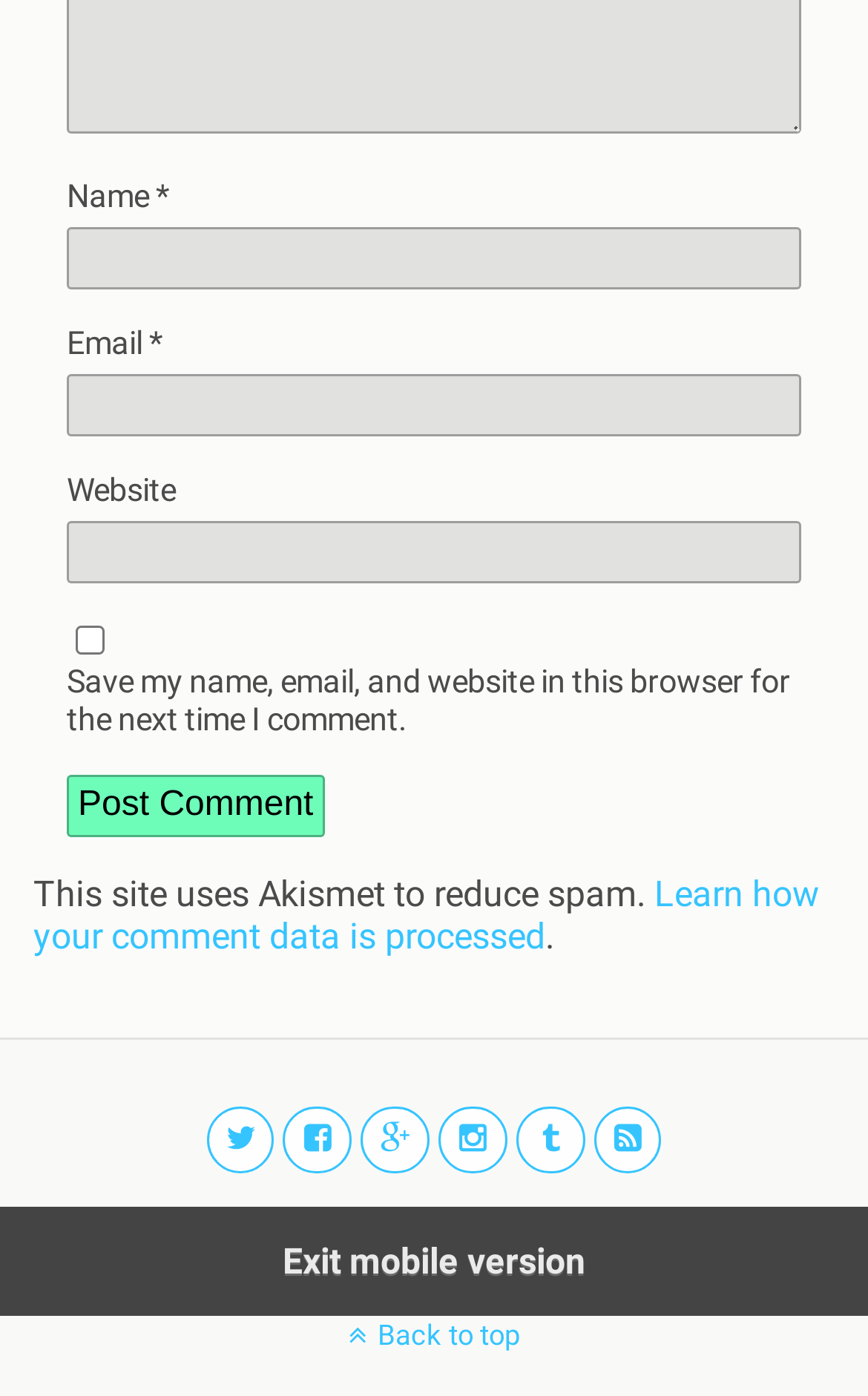Pinpoint the bounding box coordinates of the element that must be clicked to accomplish the following instruction: "Input your email". The coordinates should be in the format of four float numbers between 0 and 1, i.e., [left, top, right, bottom].

[0.077, 0.267, 0.923, 0.312]